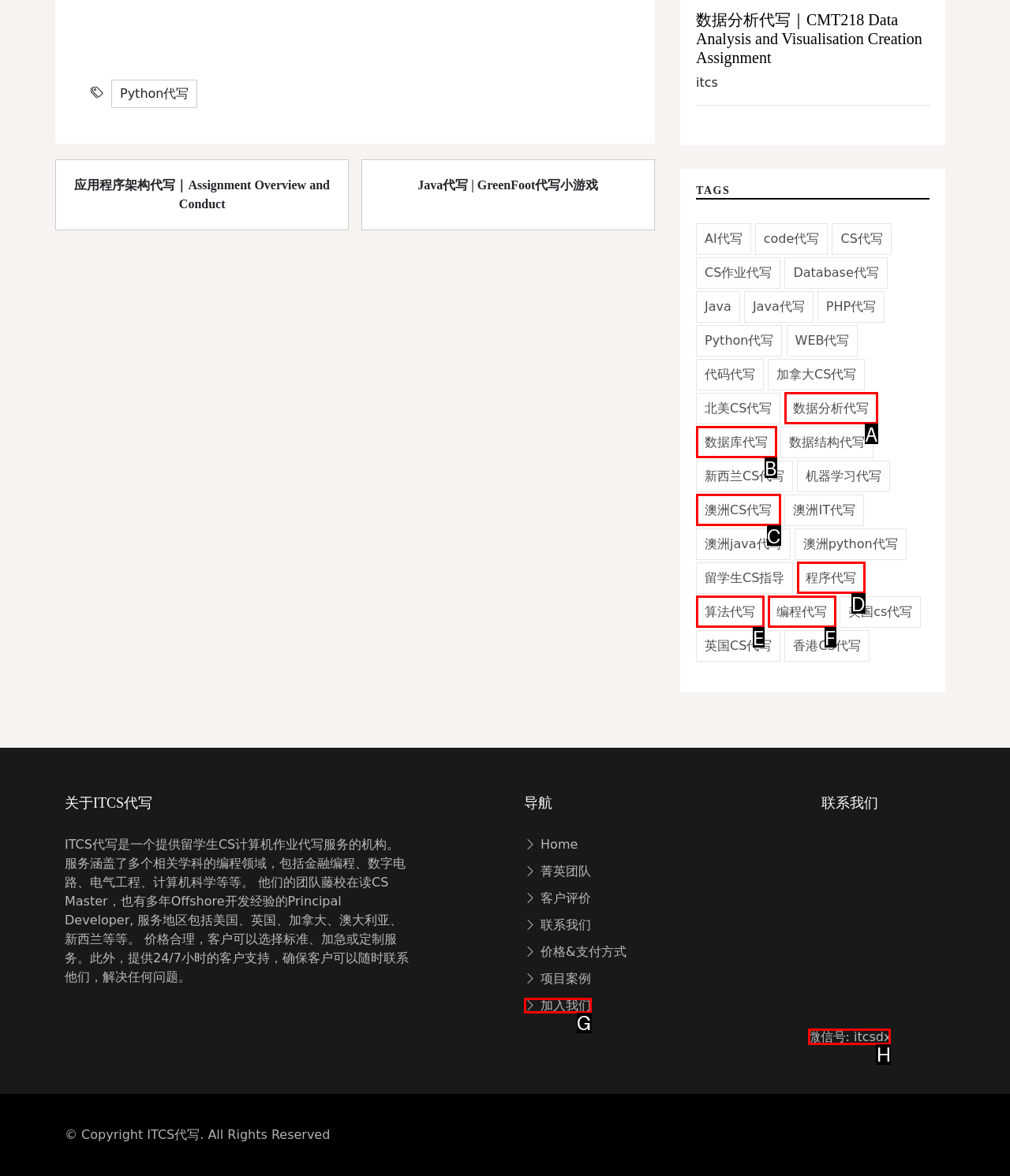Specify which element within the red bounding boxes should be clicked for this task: Contact us through 微信号: itcsdx Respond with the letter of the correct option.

H